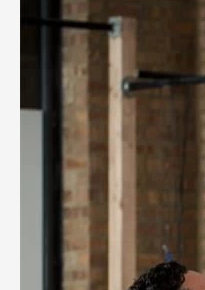Is the individual in the image engaged in physical activity?
Can you give a detailed and elaborate answer to the question?

The individual, partially visible, suggests engagement in a physical activity, aligning with the overall themes of strength and training often discussed in fitness-related content, which is the primary focus of the image.